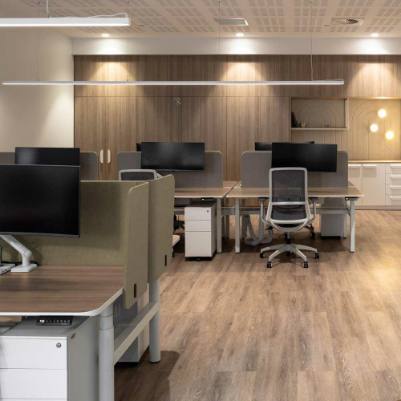Respond with a single word or phrase to the following question:
What is the purpose of the high-backed privacy panels?

To promote a professional atmosphere